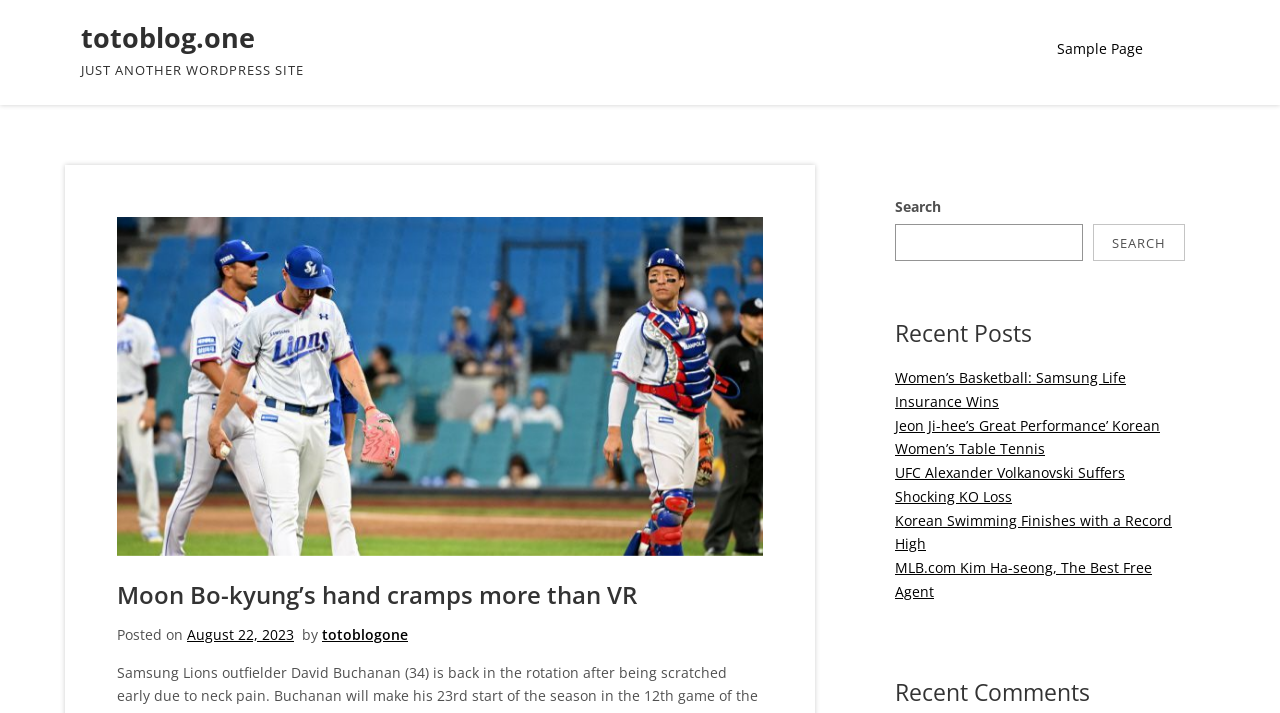Highlight the bounding box coordinates of the region I should click on to meet the following instruction: "Learn more about Guest Reservations".

None